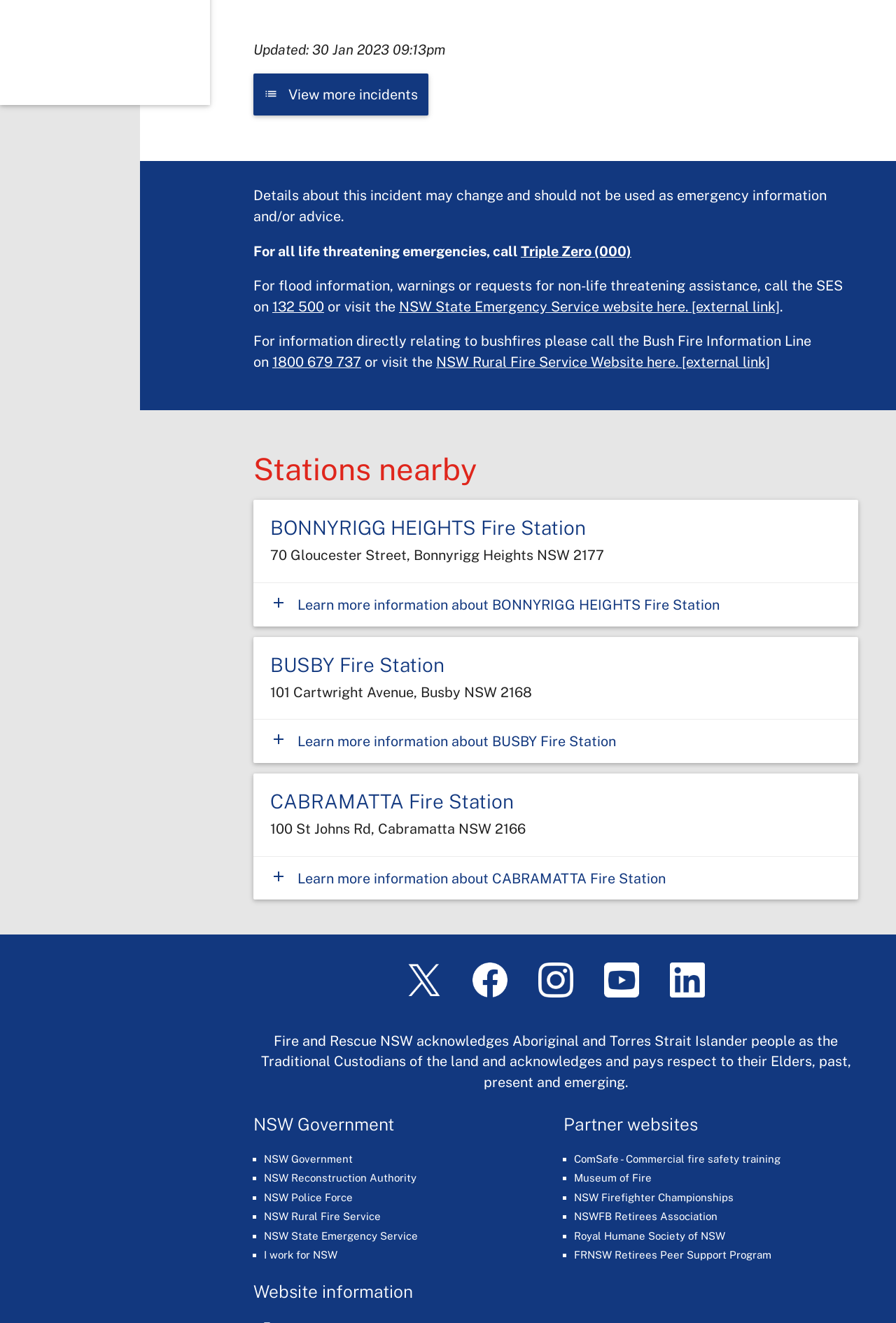Provide a single word or phrase answer to the question: 
How many partner websites are listed?

5